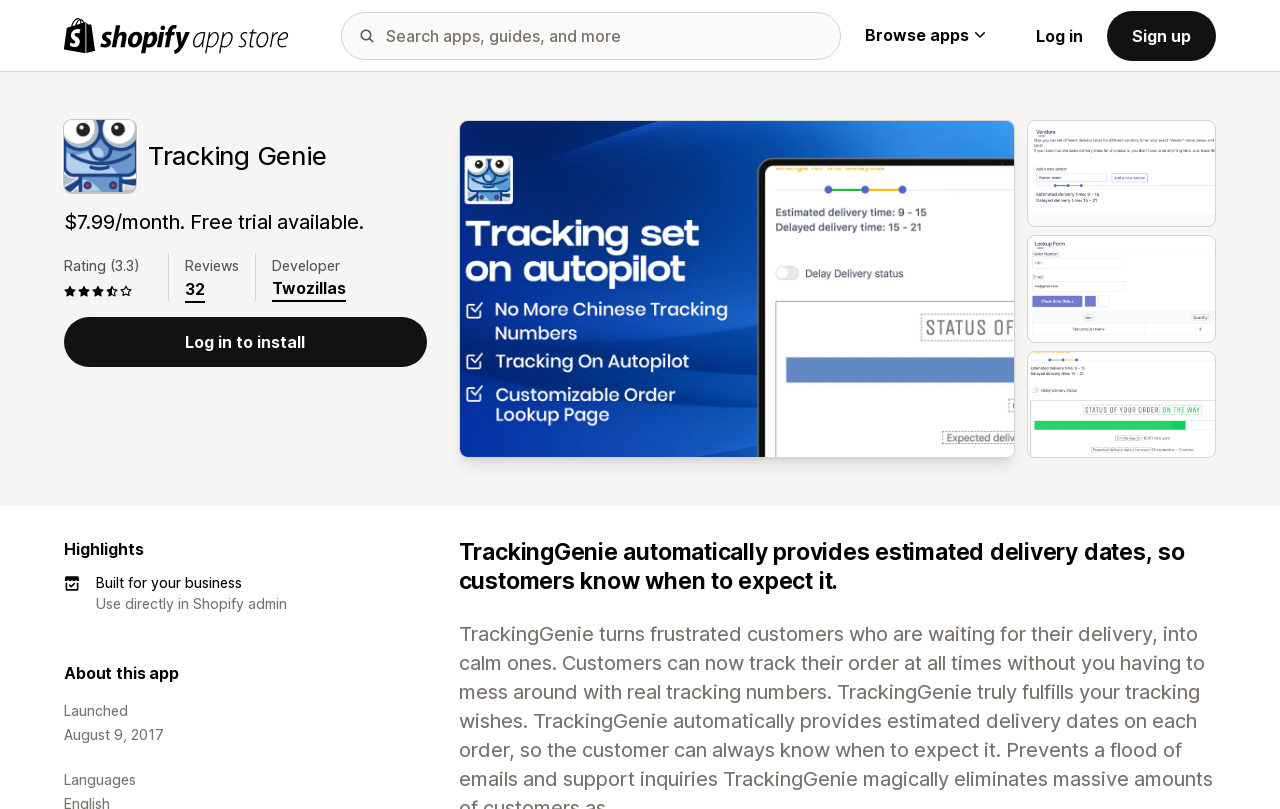Locate the coordinates of the bounding box for the clickable region that fulfills this instruction: "Search for something".

None